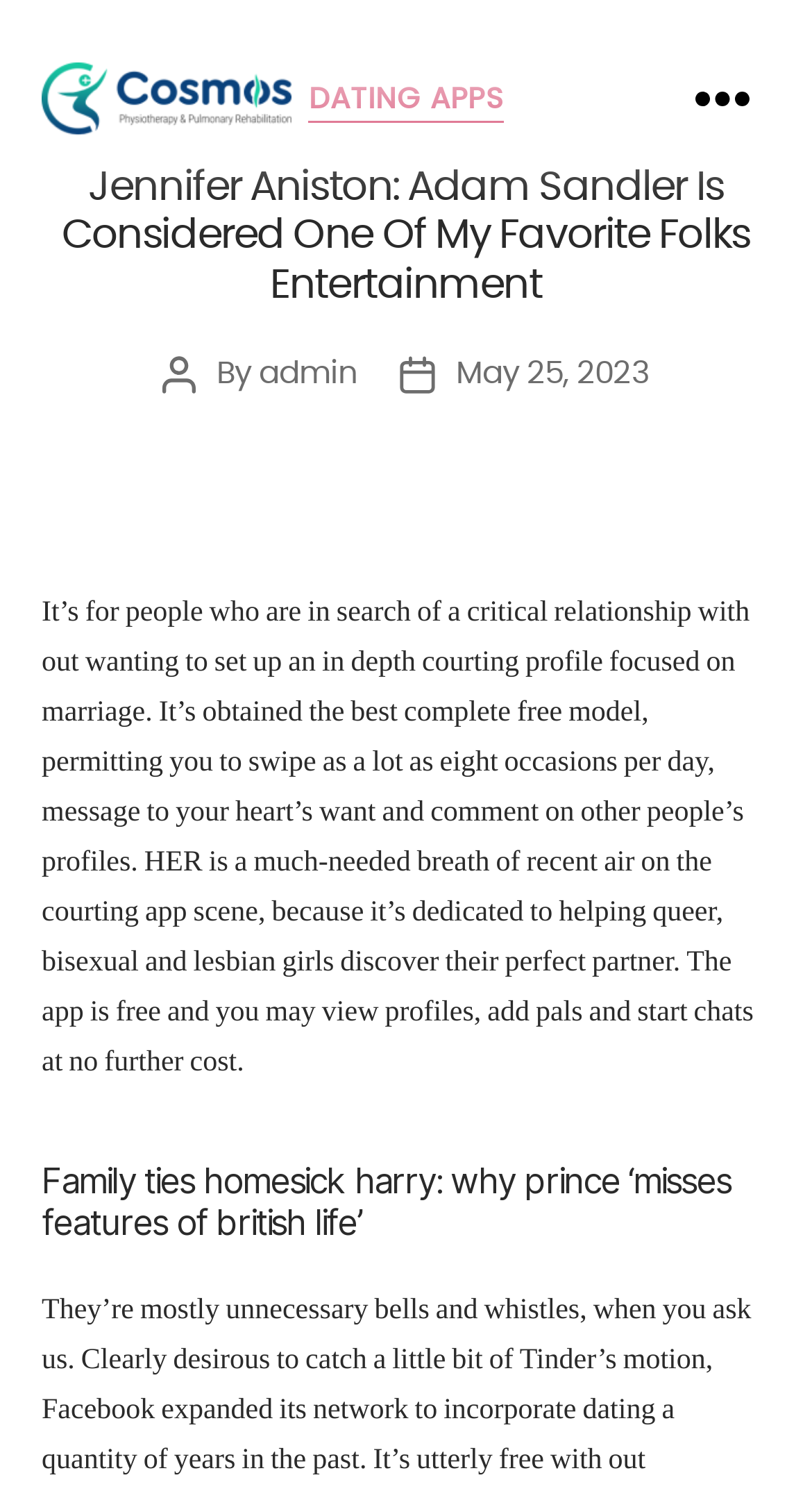Show the bounding box coordinates for the HTML element described as: "May 25, 2023".

[0.562, 0.241, 0.8, 0.262]